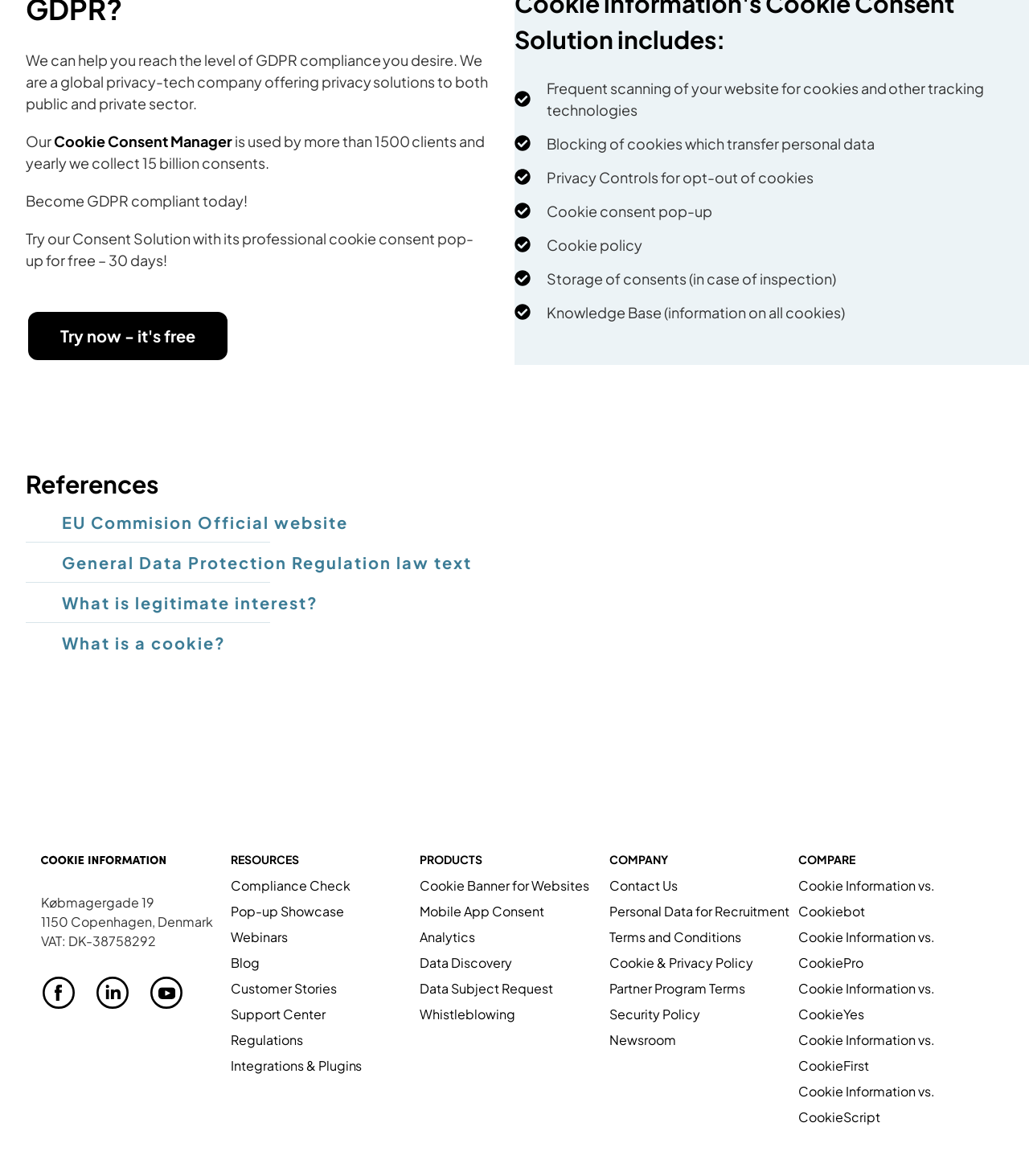Given the webpage screenshot and the description, determine the bounding box coordinates (top-left x, top-left y, bottom-right x, bottom-right y) that define the location of the UI element matching this description: Try now - it's free

[0.025, 0.263, 0.223, 0.308]